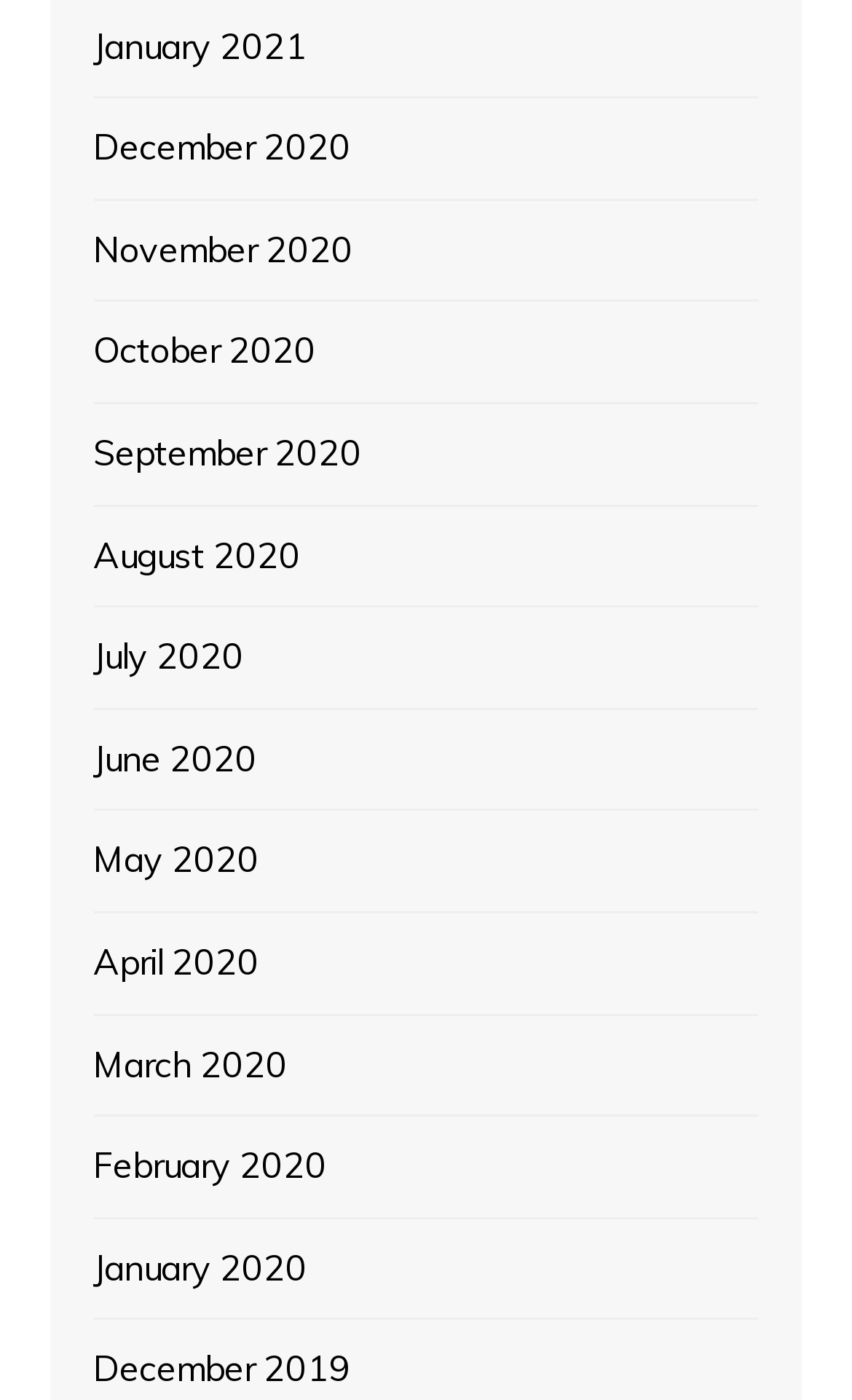Review the image closely and give a comprehensive answer to the question: Is 'February 2020' above or below 'January 2020'?

By comparing the y1 and y2 coordinates of the bounding boxes, I found that the 'February 2020' link has a lower y1 value than the 'January 2020' link, indicating that it is located above 'January 2020' on the webpage.